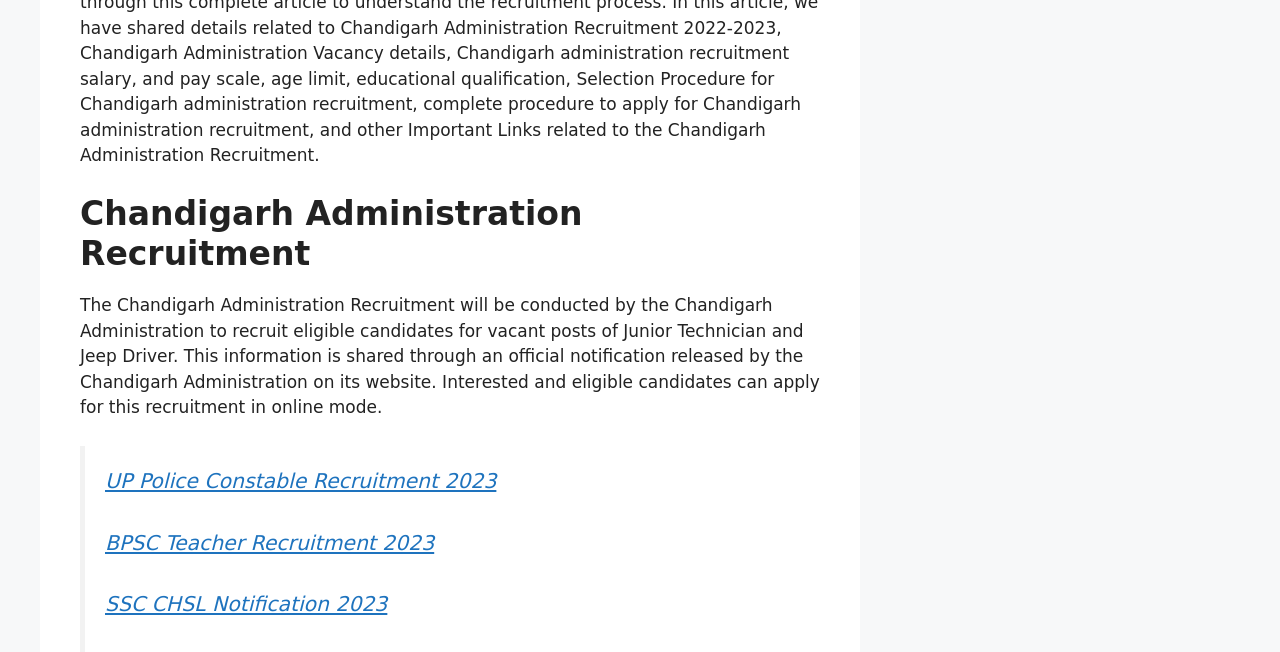Bounding box coordinates should be in the format (top-left x, top-left y, bottom-right x, bottom-right y) and all values should be floating point numbers between 0 and 1. Determine the bounding box coordinate for the UI element described as: UP Police Constable Recruitment 2023

[0.082, 0.72, 0.388, 0.757]